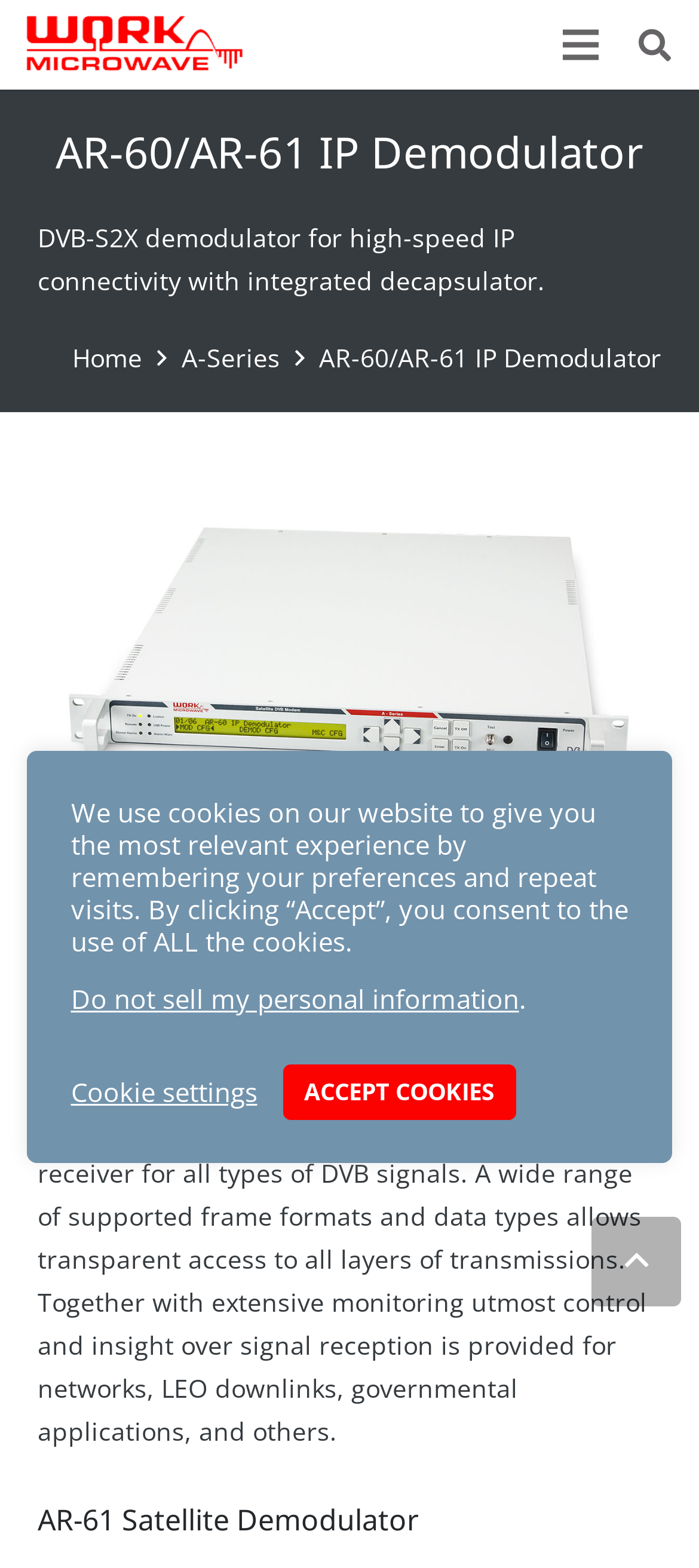Using the elements shown in the image, answer the question comprehensively: What types of applications can the AR-60/AR-61 IP Demodulator be used for?

According to the webpage content, the AR-60/AR-61 IP Demodulator can be used for various applications, including networks, LEO downlinks, and governmental applications, which is mentioned in the sentence 'Together with extensive monitoring utmost control and insight over signal reception is provided for networks, LEO downlinks, governmental applications, and others.'